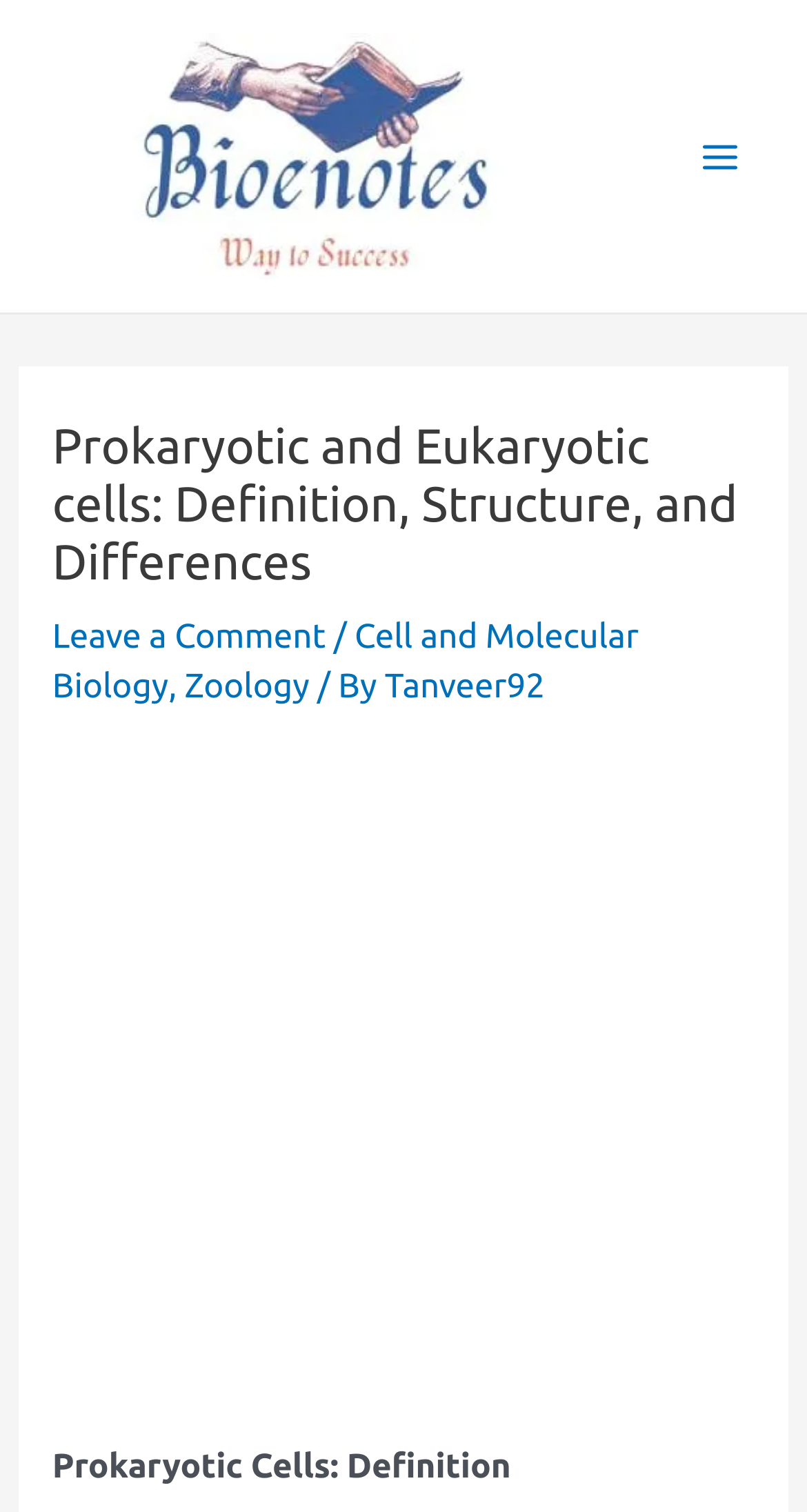Using the information shown in the image, answer the question with as much detail as possible: Who is the author of the content?

The author of the content can be found by looking at the credits section, where it says 'By Tanveer92'.